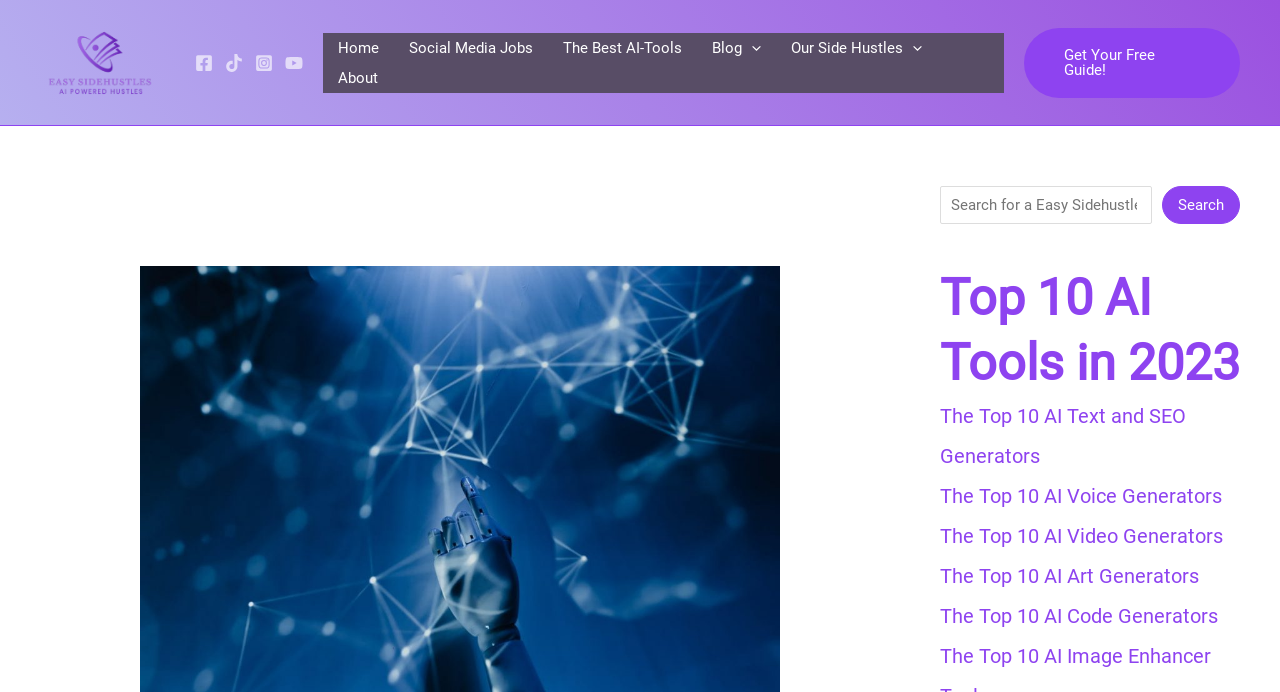Given the description of a UI element: "The Best AI-Tools", identify the bounding box coordinates of the matching element in the webpage screenshot.

[0.428, 0.047, 0.545, 0.09]